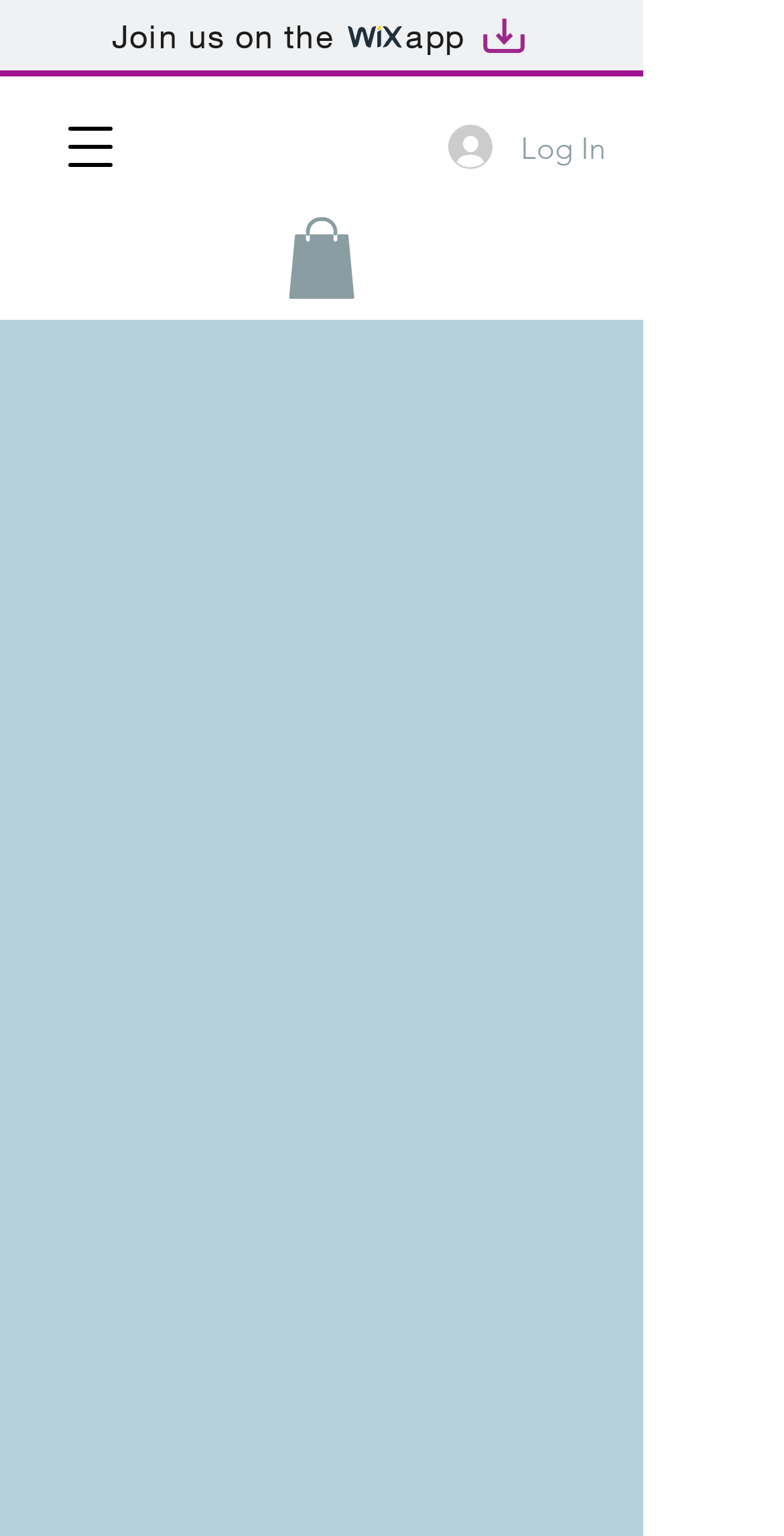What is the name of the university where the counsellor completed a counselling module?
Please ensure your answer to the question is detailed and covers all necessary aspects.

From the StaticText element 'My passion for counselling was sparked completing a counselling module on my Psychology degree at Northumbria University.' we can extract the name of the university where the counsellor completed a counselling module, which is Northumbria University.